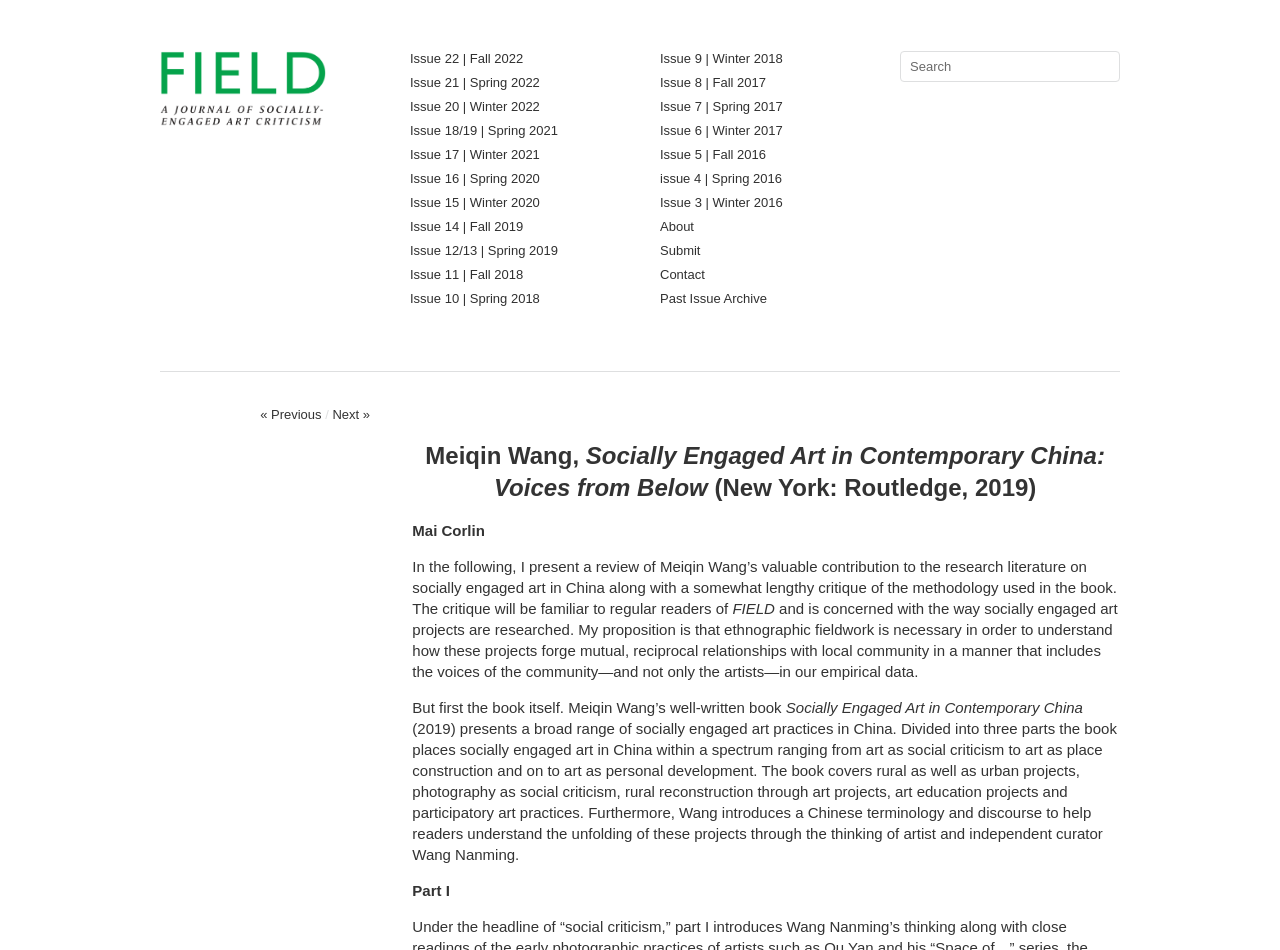What is the purpose of the textbox at the top right corner?
Refer to the image and provide a one-word or short phrase answer.

Search